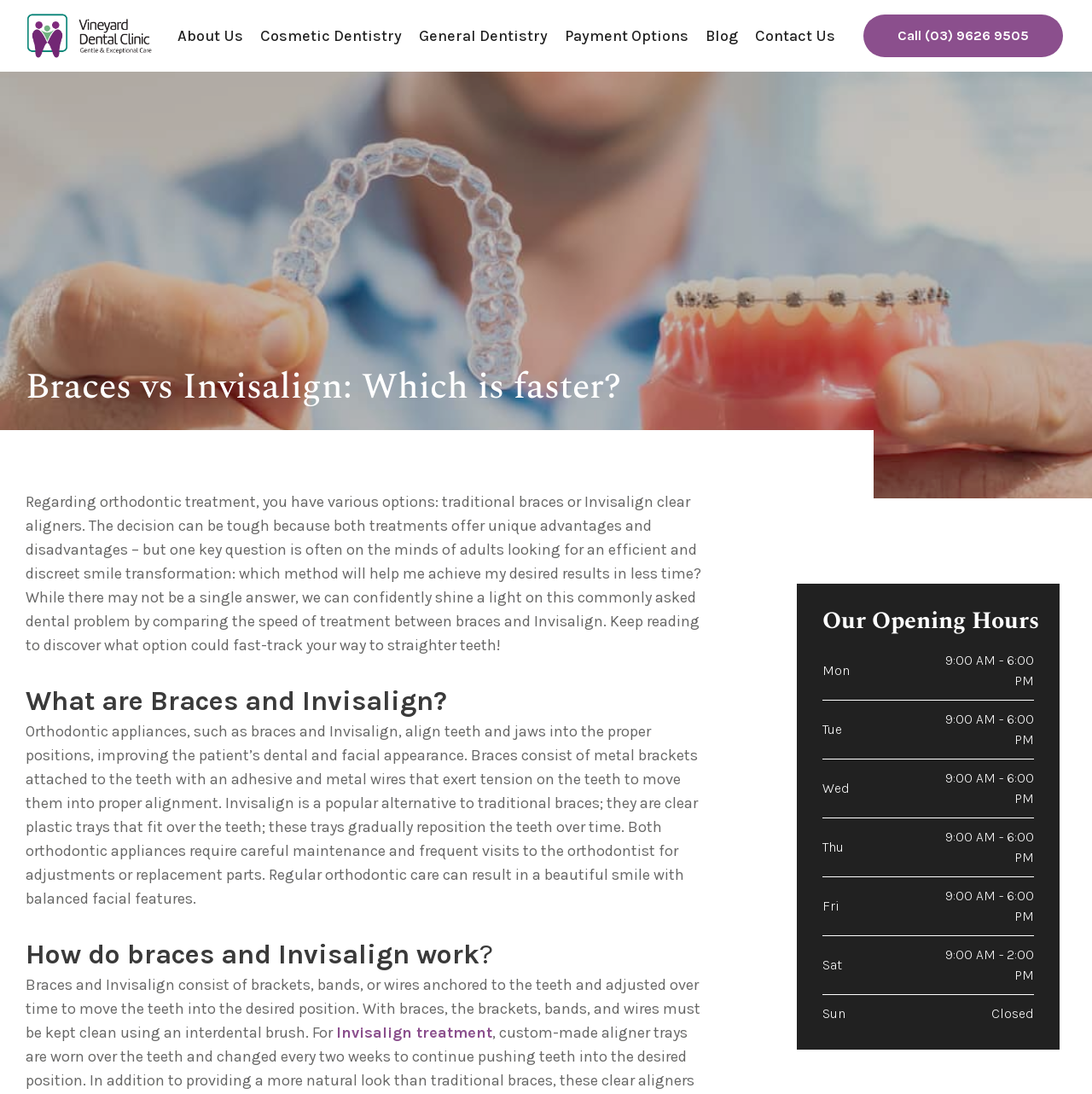Can you give a detailed response to the following question using the information from the image? What is the purpose of orthodontic appliances?

According to the webpage, orthodontic appliances such as braces and Invisalign align teeth and jaws into proper positions, improving the patient's dental and facial appearance.